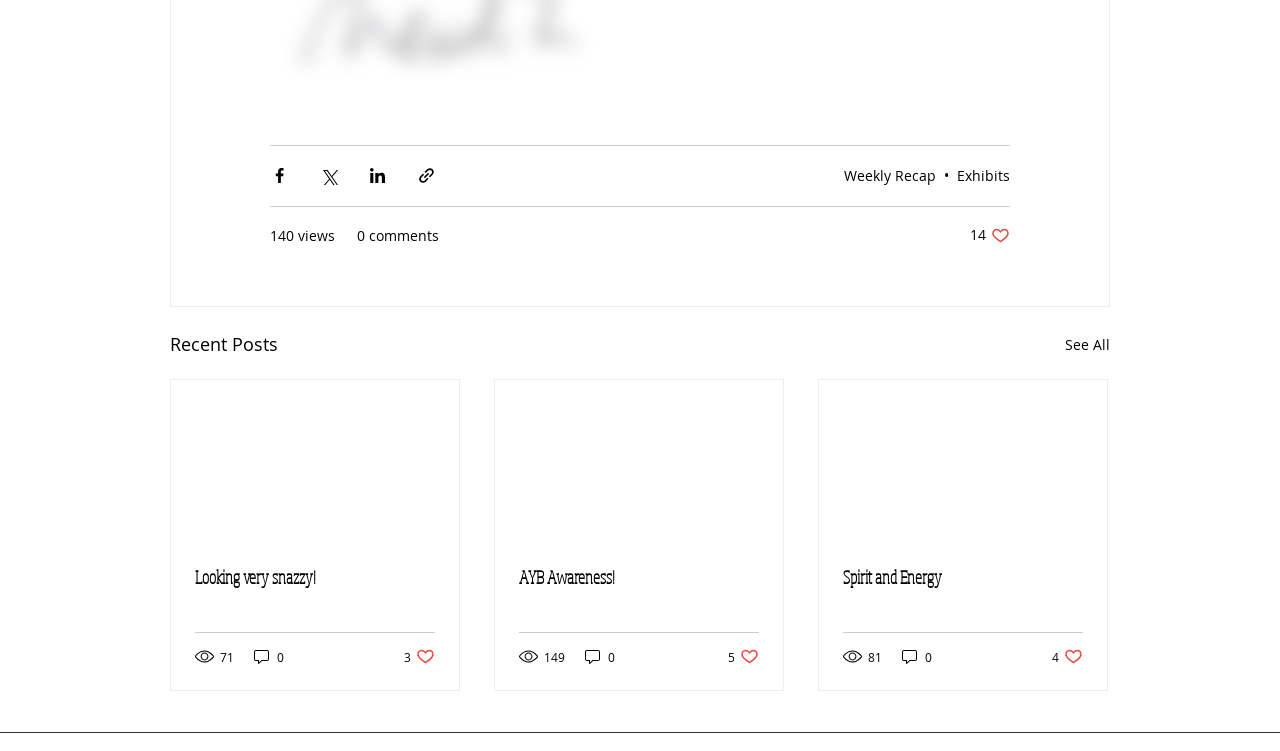Please find the bounding box coordinates of the section that needs to be clicked to achieve this instruction: "Read the article".

[0.134, 0.506, 0.359, 0.918]